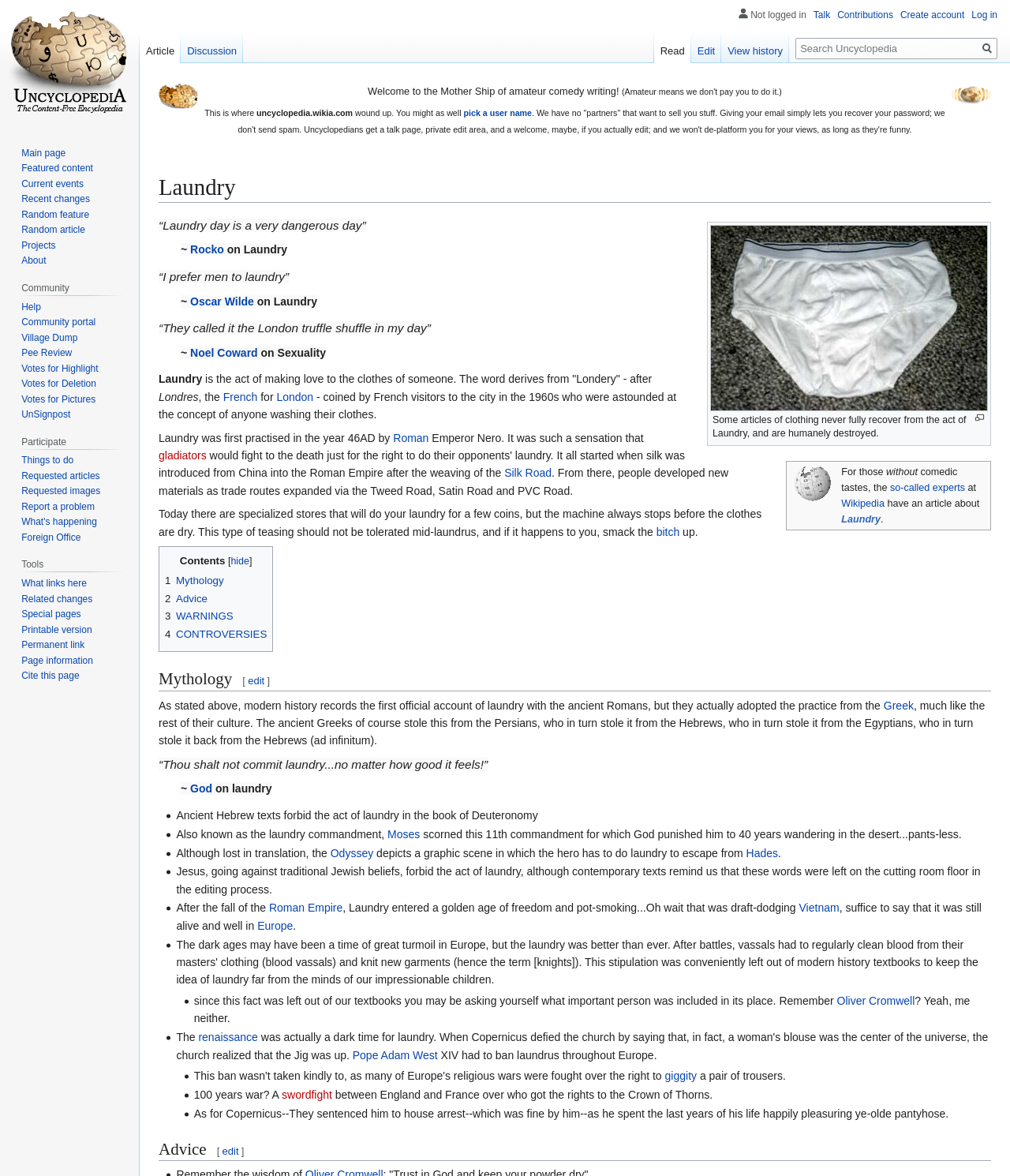Find the bounding box of the web element that fits this description: "Adam West".

[0.377, 0.892, 0.433, 0.902]